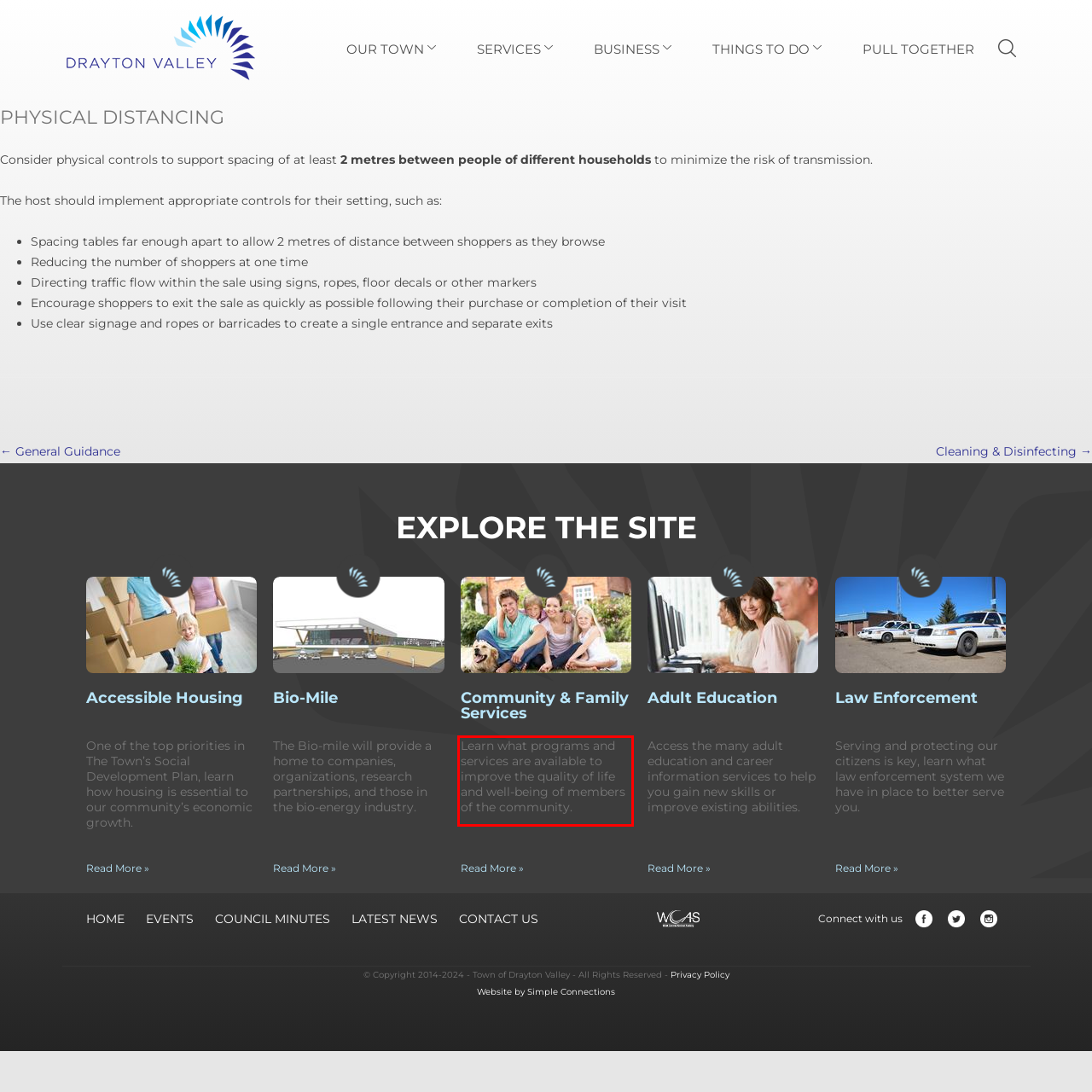You have a screenshot of a webpage where a UI element is enclosed in a red rectangle. Perform OCR to capture the text inside this red rectangle.

Learn what programs and services are available to improve the quality of life and well-being of members of the community.